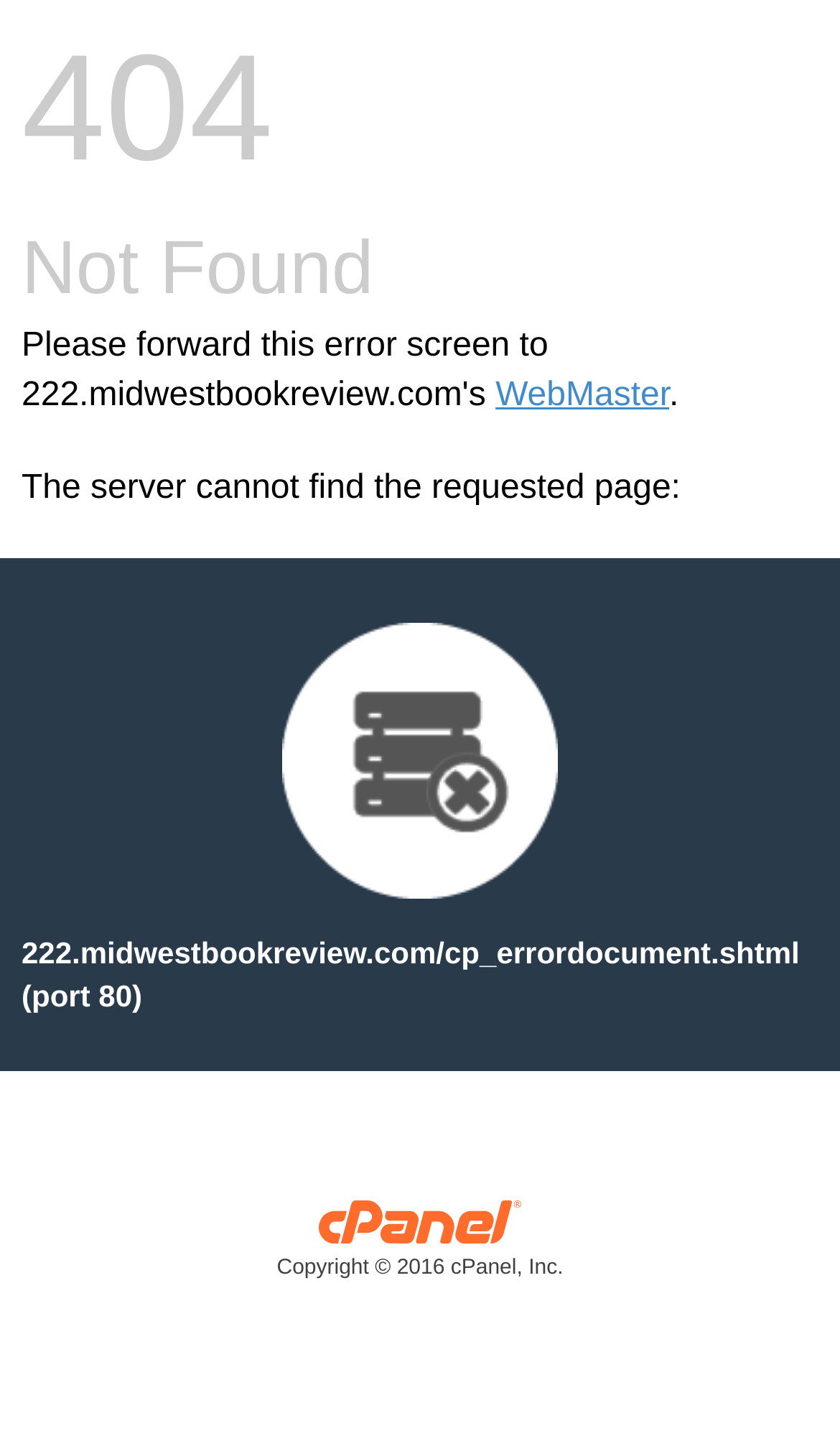Using the given element description, provide the bounding box coordinates (top-left x, top-left y, bottom-right x, bottom-right y) for the corresponding UI element in the screenshot: Copyright © 2016 cPanel, Inc.

[0.026, 0.849, 0.974, 0.897]